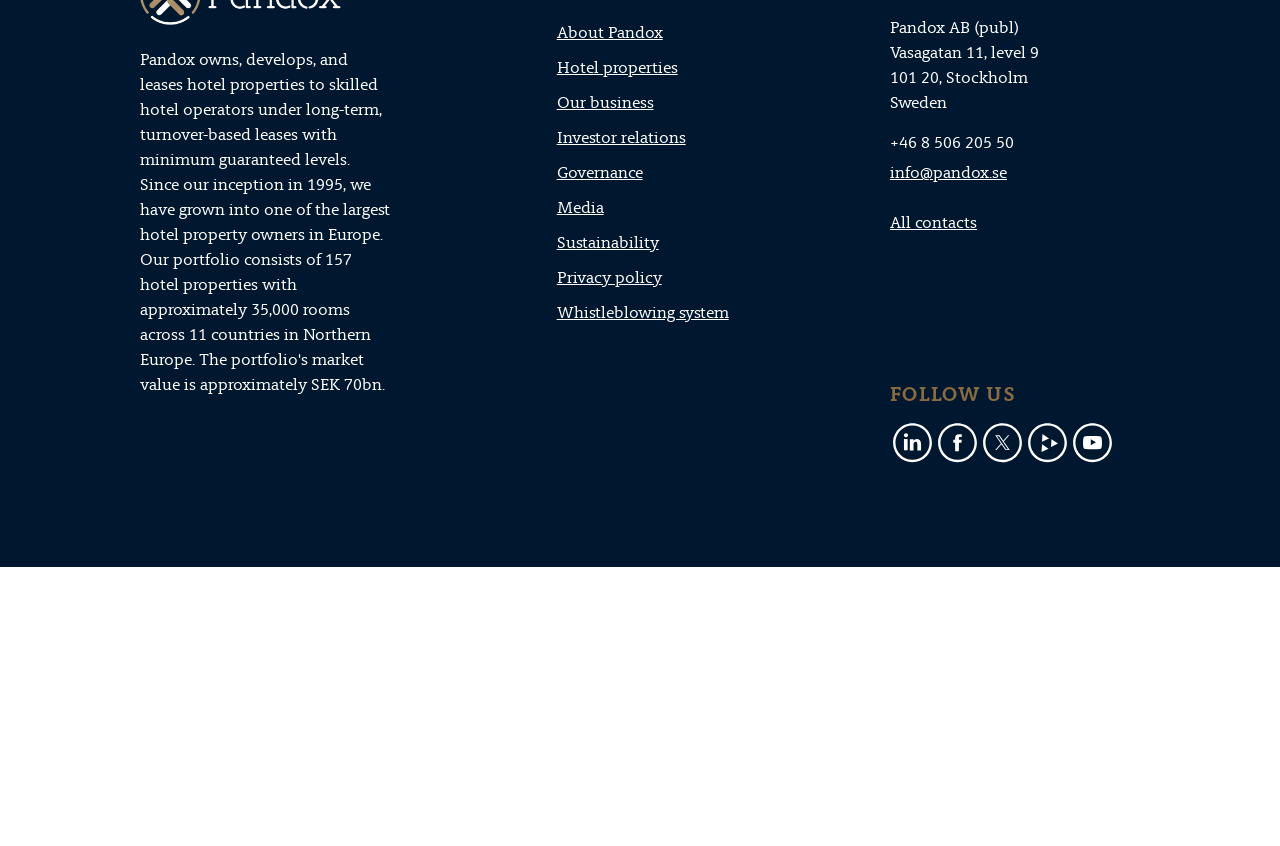Find the coordinates for the bounding box of the element with this description: "RESOURCES & PUBLICATIONS".

None